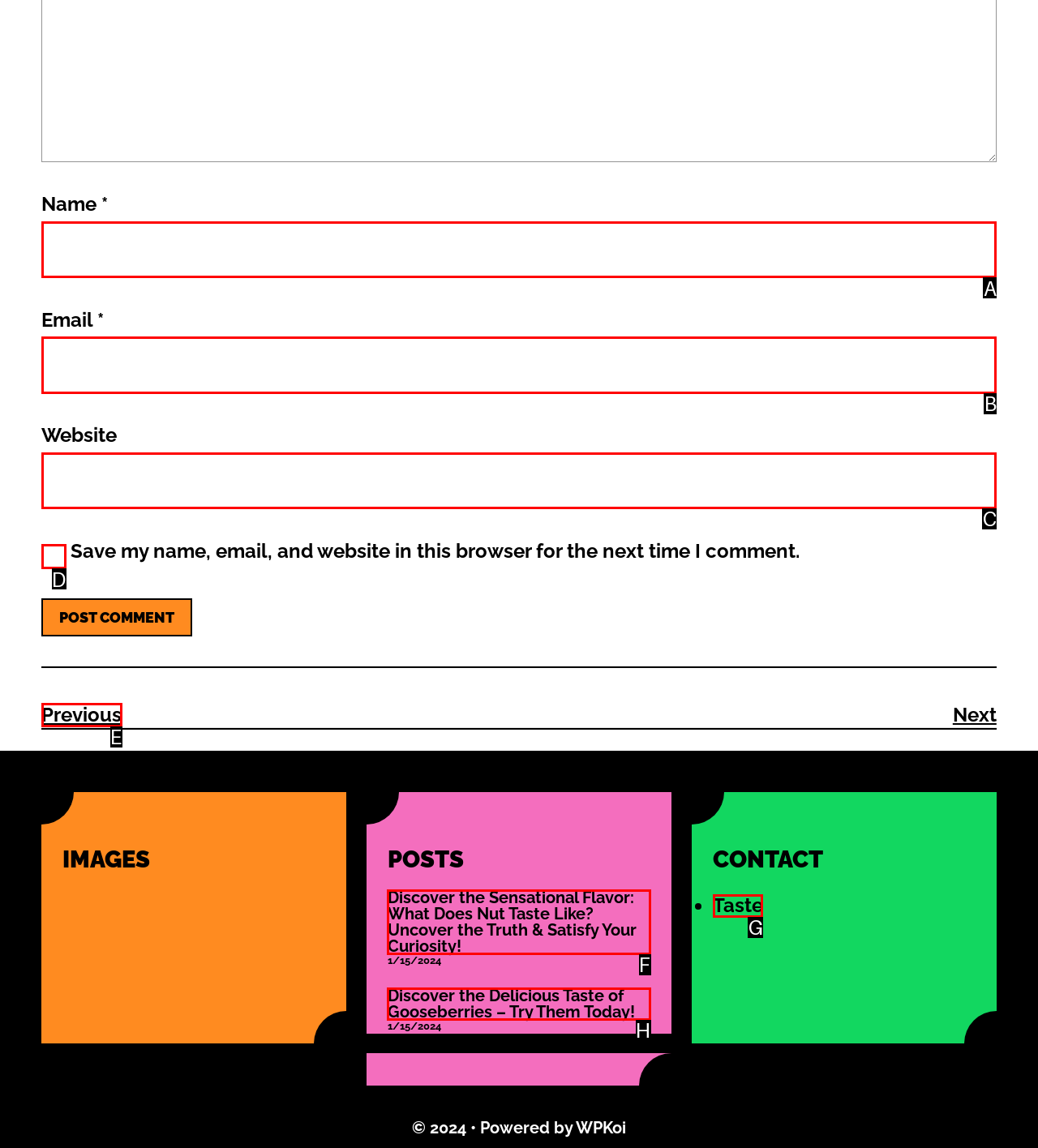Determine which HTML element should be clicked for this task: Go to the 'Taste' page
Provide the option's letter from the available choices.

G